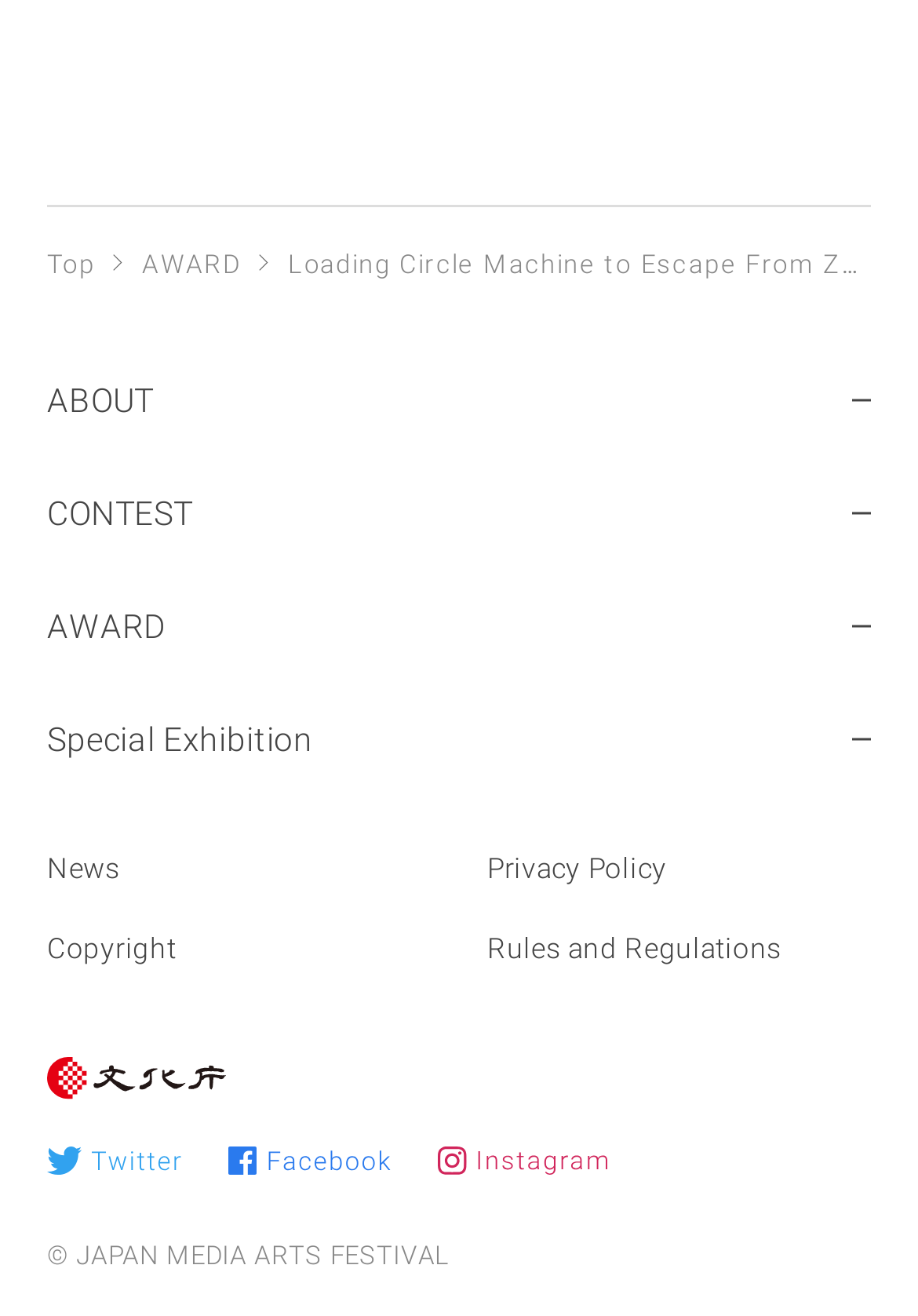Specify the bounding box coordinates of the element's region that should be clicked to achieve the following instruction: "View Special Exhibition". The bounding box coordinates consist of four float numbers between 0 and 1, in the format [left, top, right, bottom].

[0.051, 0.766, 0.949, 0.823]